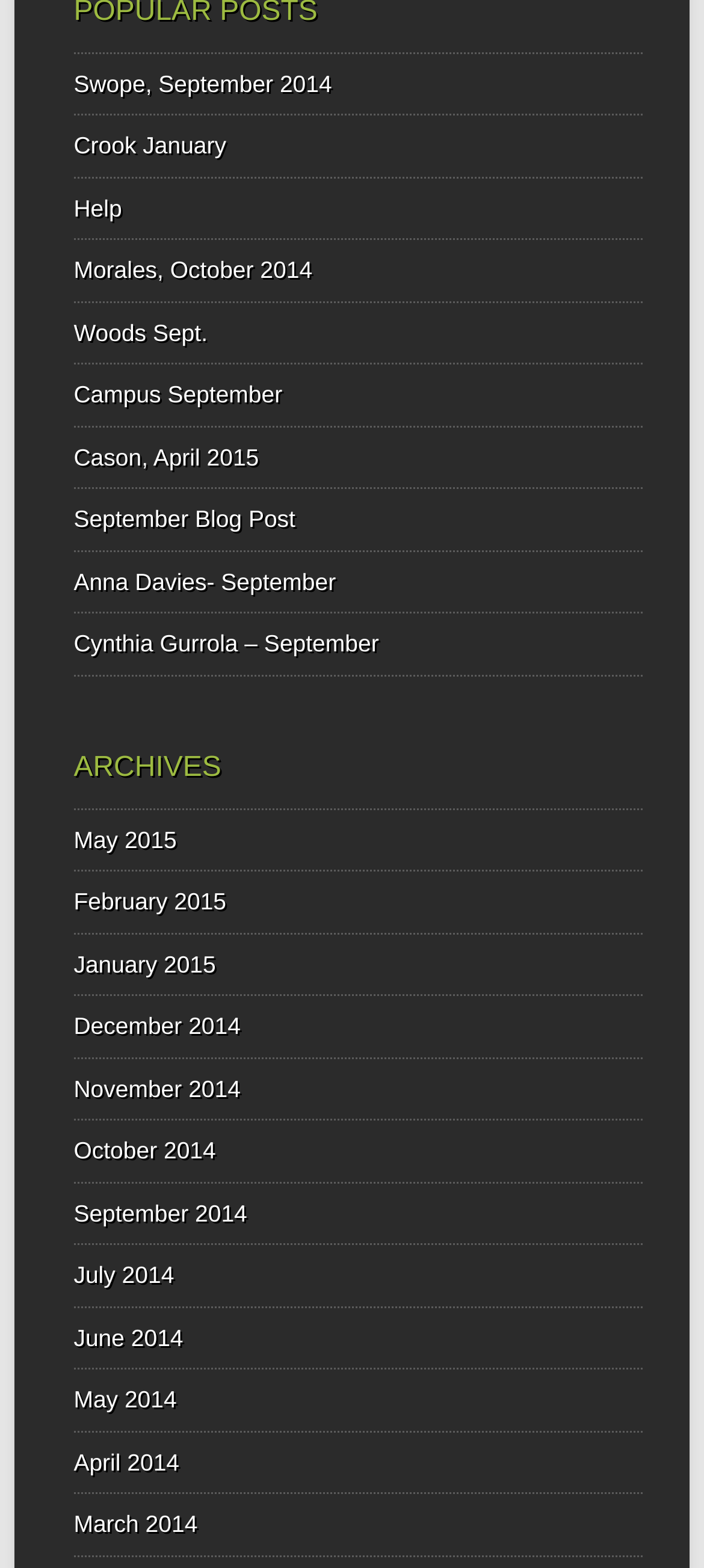Use a single word or phrase to answer the question:
What is the title of the section with links?

ARCHIVES